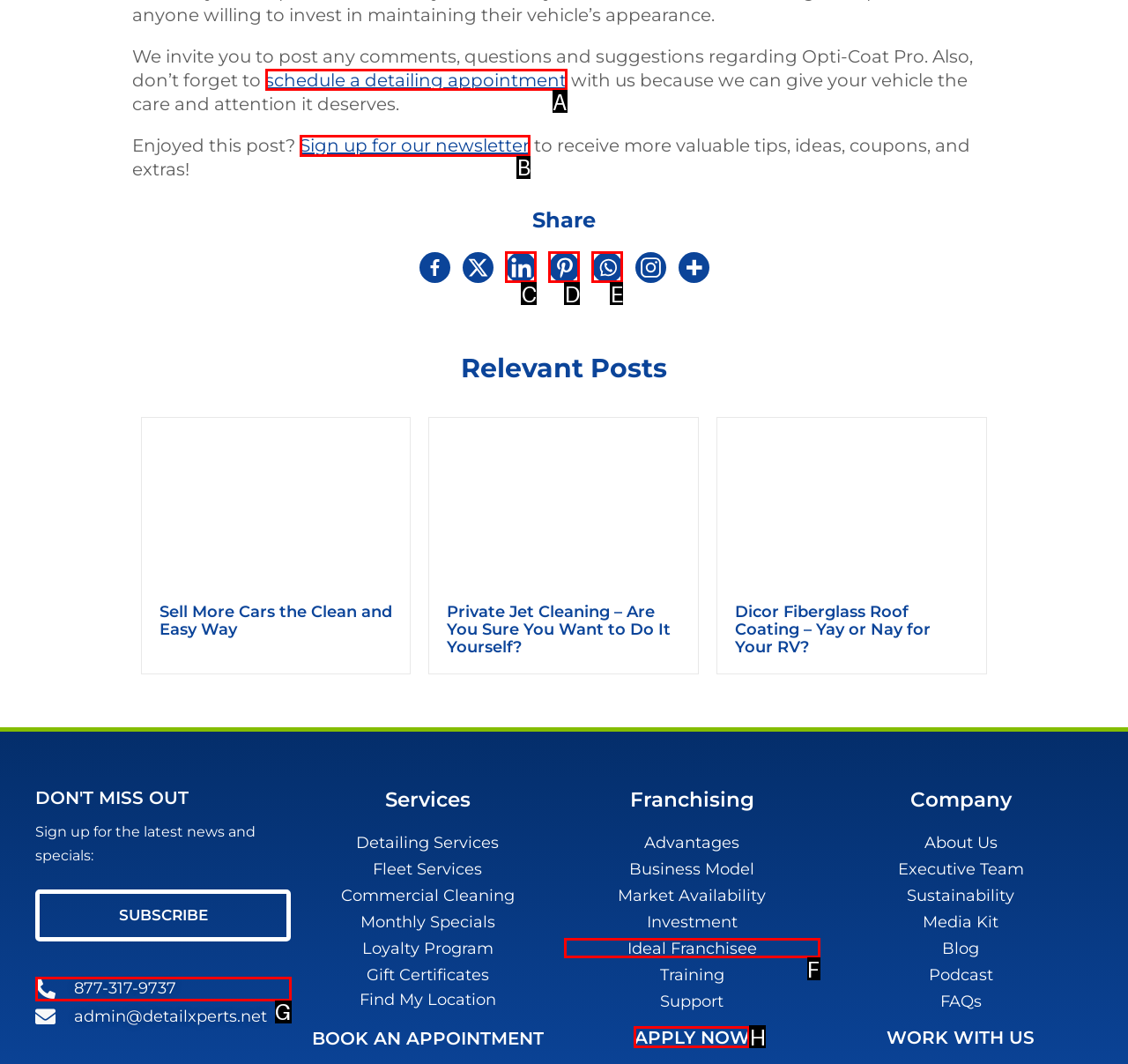Which UI element should you click on to achieve the following task: Sign up for our newsletter? Provide the letter of the correct option.

B